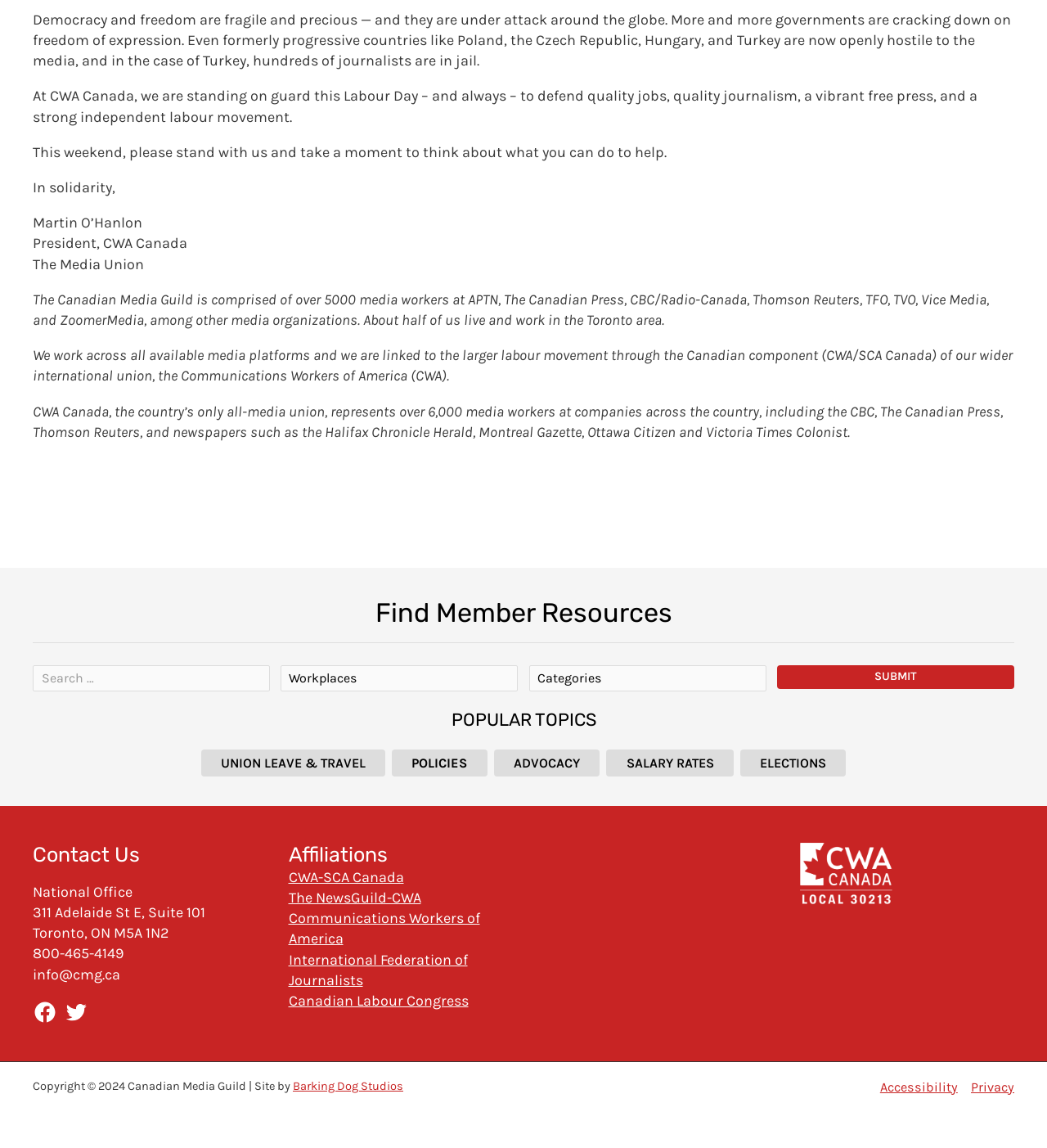What is the purpose of the 'Find Member Resources' section?
Could you answer the question with a detailed and thorough explanation?

I inferred the purpose of the section by reading the heading 'Find Member Resources' and noticing the presence of a textbox, comboboxes, and a submit button, which suggests that users can input information to find relevant resources.